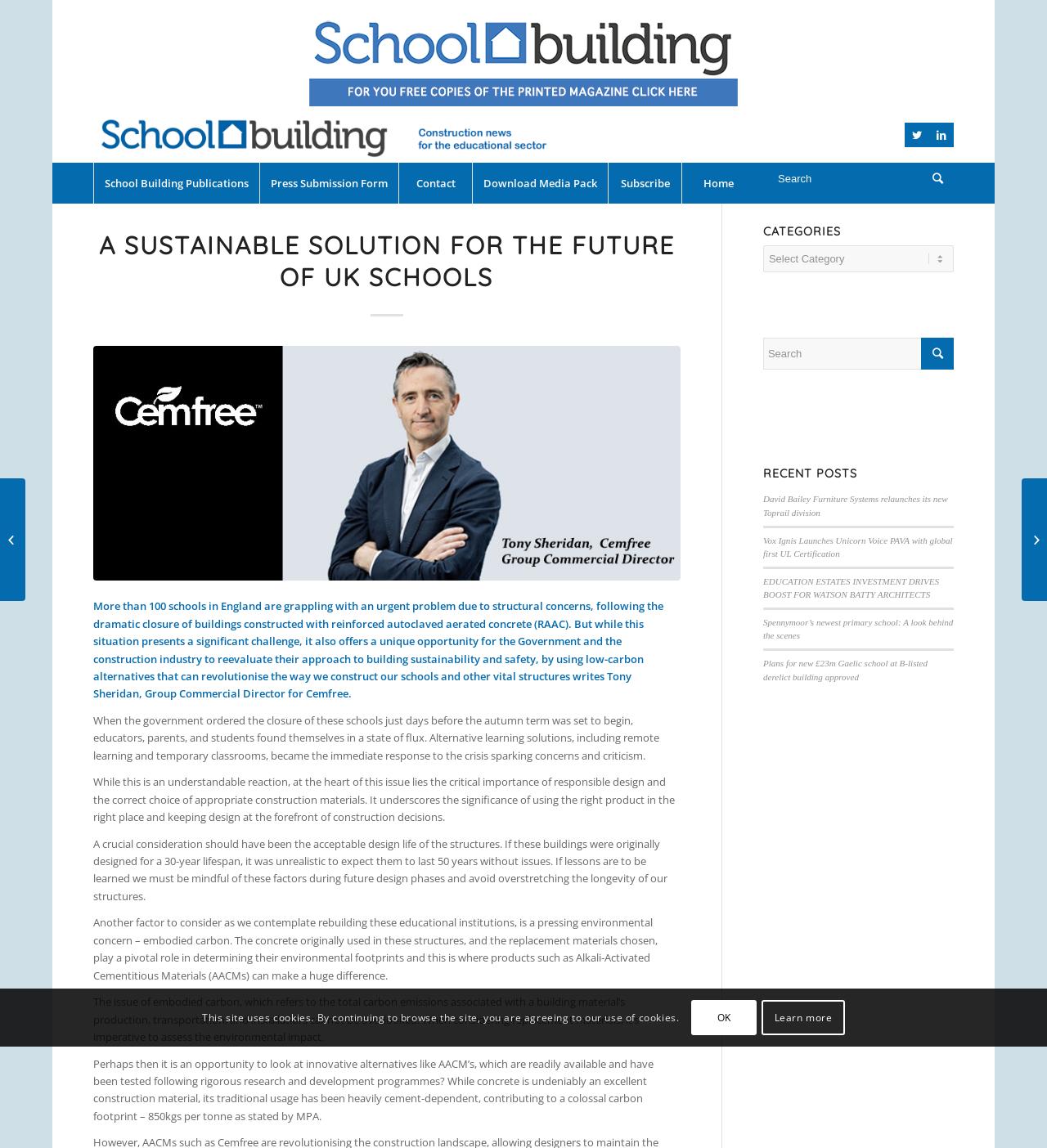Locate the bounding box coordinates of the element that needs to be clicked to carry out the instruction: "Click on School Building Publications". The coordinates should be given as four float numbers ranging from 0 to 1, i.e., [left, top, right, bottom].

[0.089, 0.142, 0.248, 0.177]